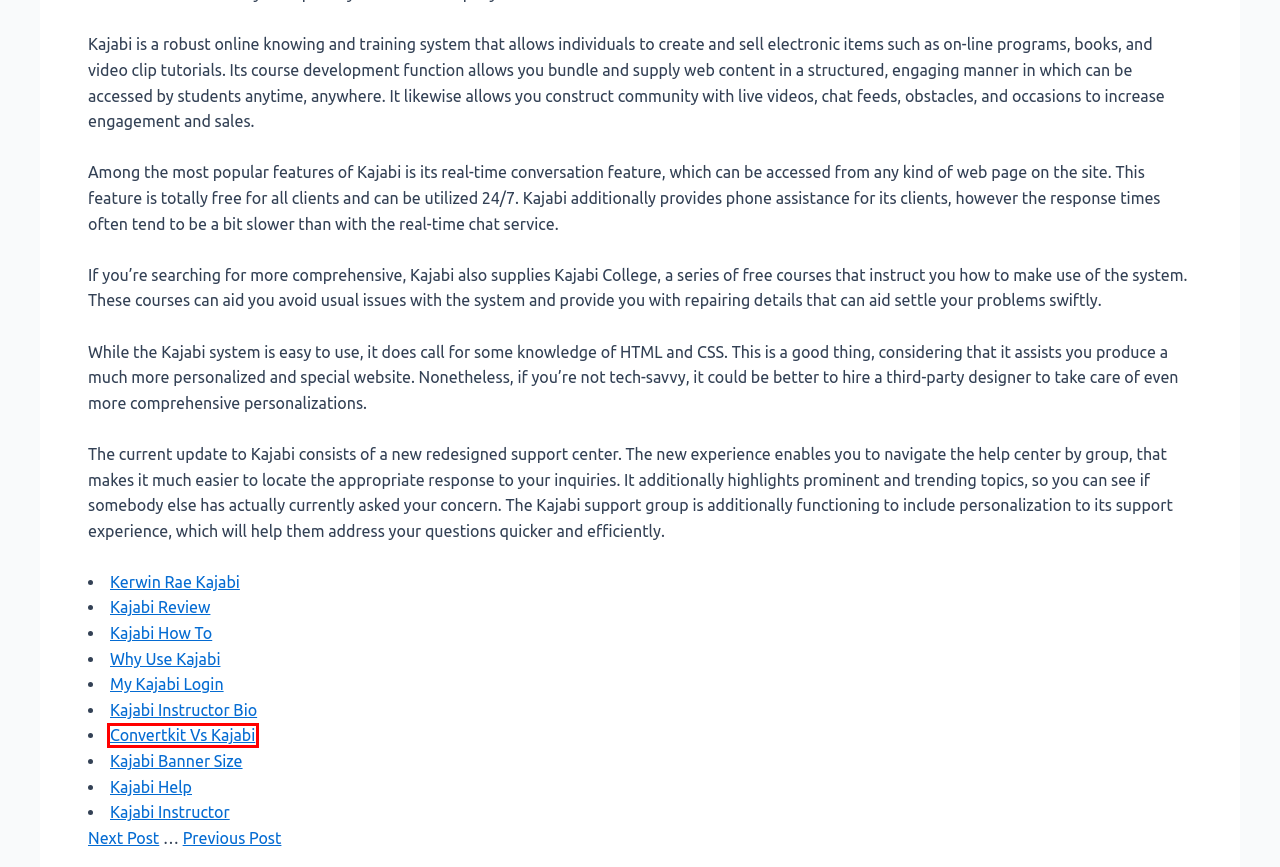Given a screenshot of a webpage with a red rectangle bounding box around a UI element, select the best matching webpage description for the new webpage that appears after clicking the highlighted element. The candidate descriptions are:
A. Kerwin Rae Kajabi - Everything You Need To Know NOW
B. What Is Kajabi App - Everything You Need To Know NOW
C. Kajabi Instructor - Everything You Need To Know NOW
D. Kajabi Banner Size - Everything You Need To Know NOW
E. Convertkit Vs Kajabi - Everything You Need To Know NOW
F. Kajabi Instructor Bio - Everything You Need To Know NOW
G. Kajabi Review - Everything You Need To Know NOW
H. Why Use Kajabi - Everything You Need To Know NOW

E